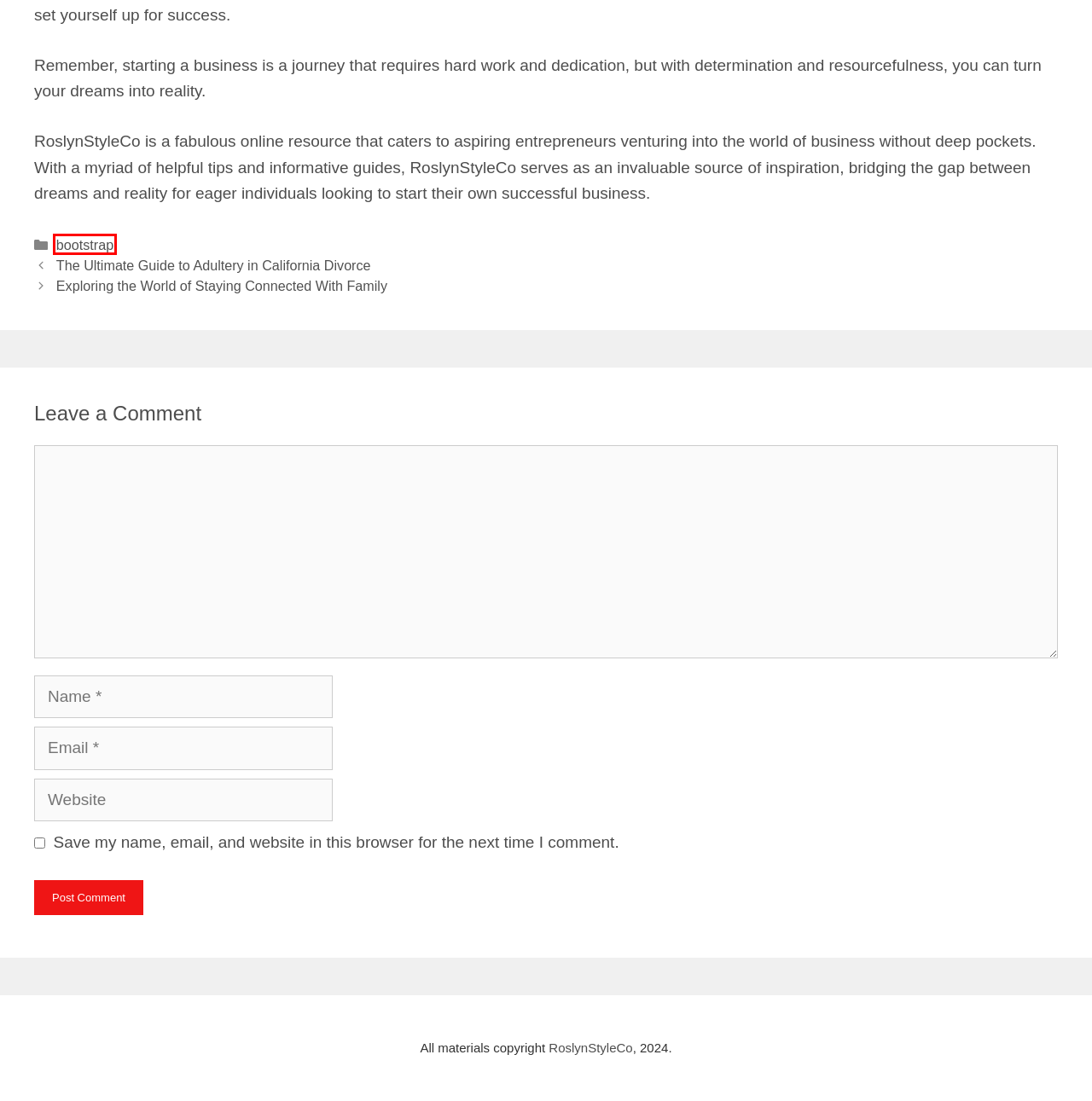You have a screenshot of a webpage with a red rectangle bounding box around an element. Identify the best matching webpage description for the new page that appears after clicking the element in the bounding box. The descriptions are:
A. Privacy Policy - RoslynStyleCo
B. The Ultimate Guide to Adultery in California Divorce - RoslynStyleCo
C. Contact Us - RoslynStyleCo
D. bootstrap Archives - RoslynStyleCo
E. About Us - RoslynStyleCo
F. Terms and Conditions - RoslynStyleCo
G. Exploring the World of Staying Connected With Family - RoslynStyleCo
H. Disclaimer - RoslynStyleCo

D